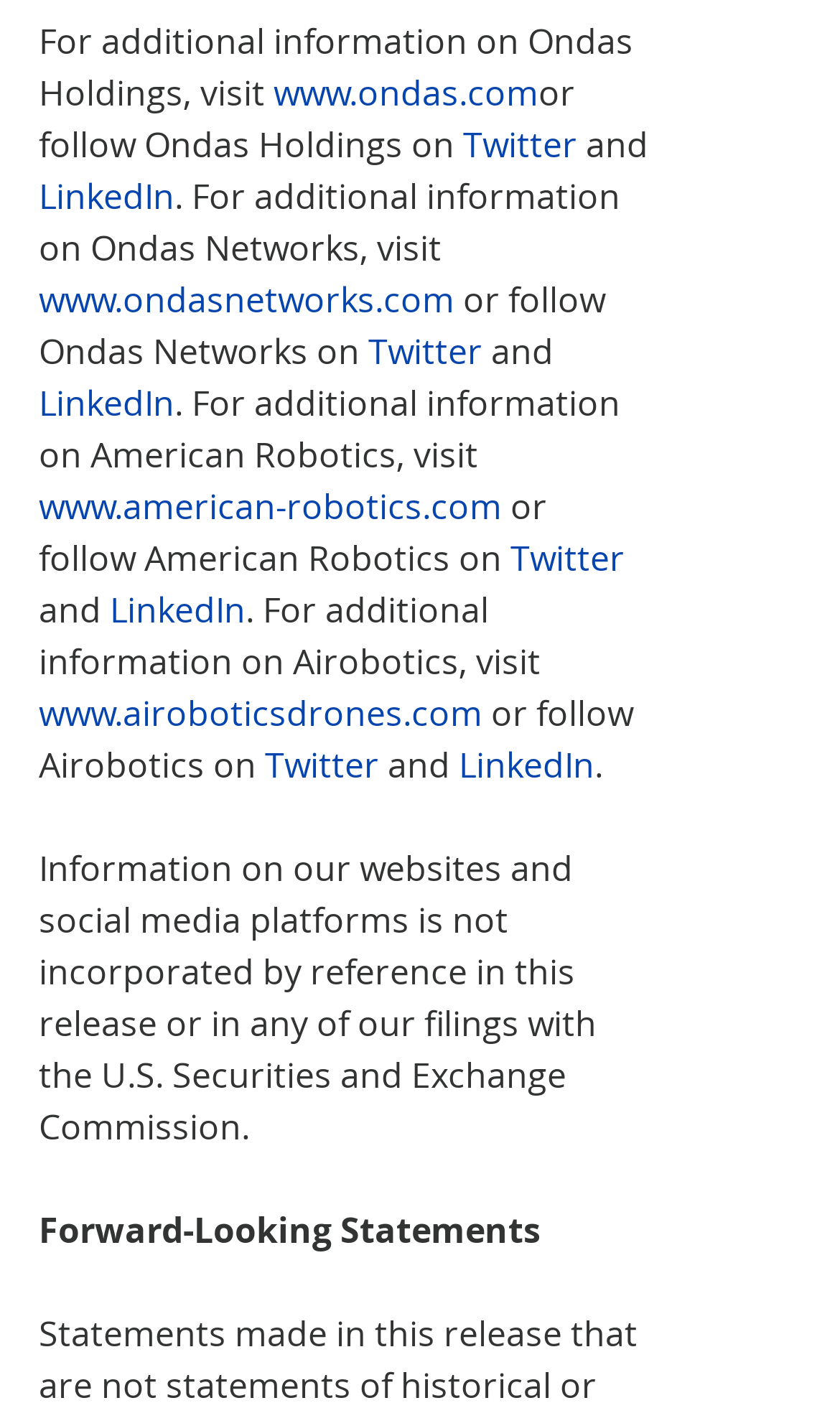What is the vertical position of the text 'Forward-Looking Statements'?
Using the visual information, answer the question in a single word or phrase.

bottom